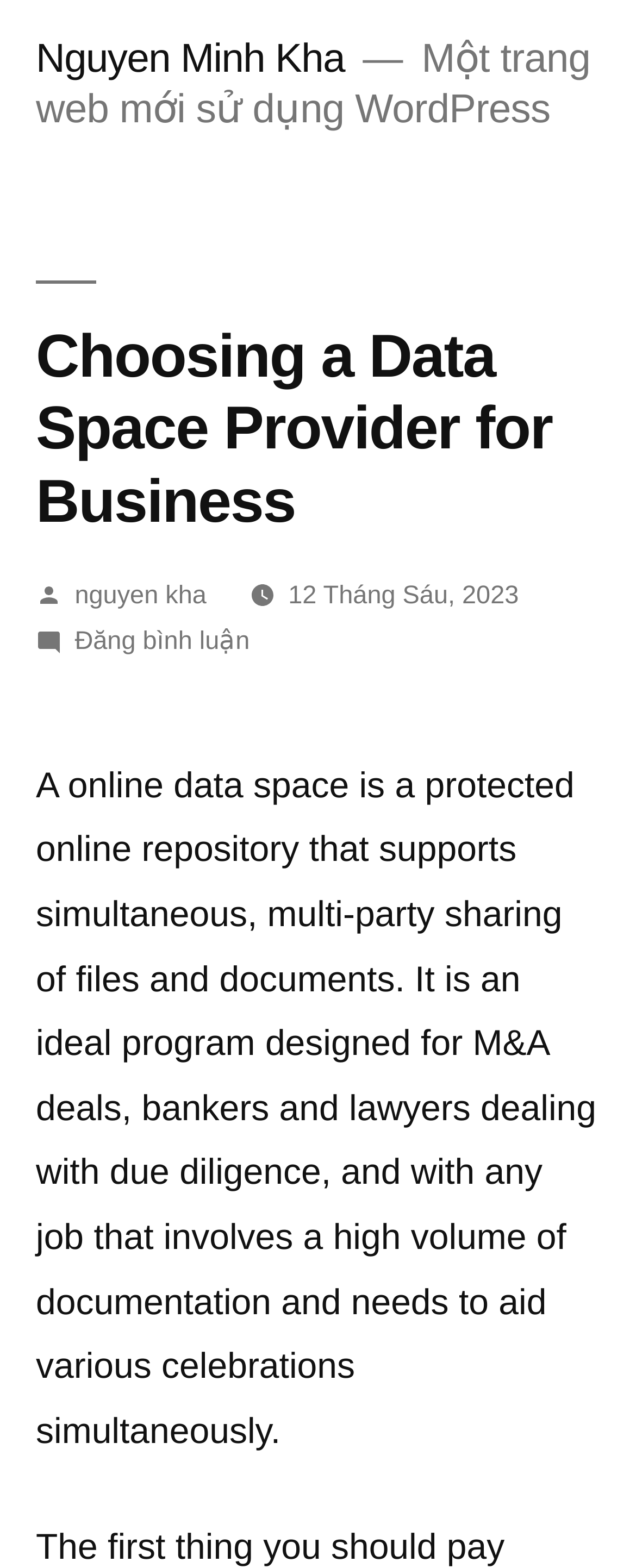Can users comment on the article?
Look at the screenshot and respond with one word or a short phrase.

Yes